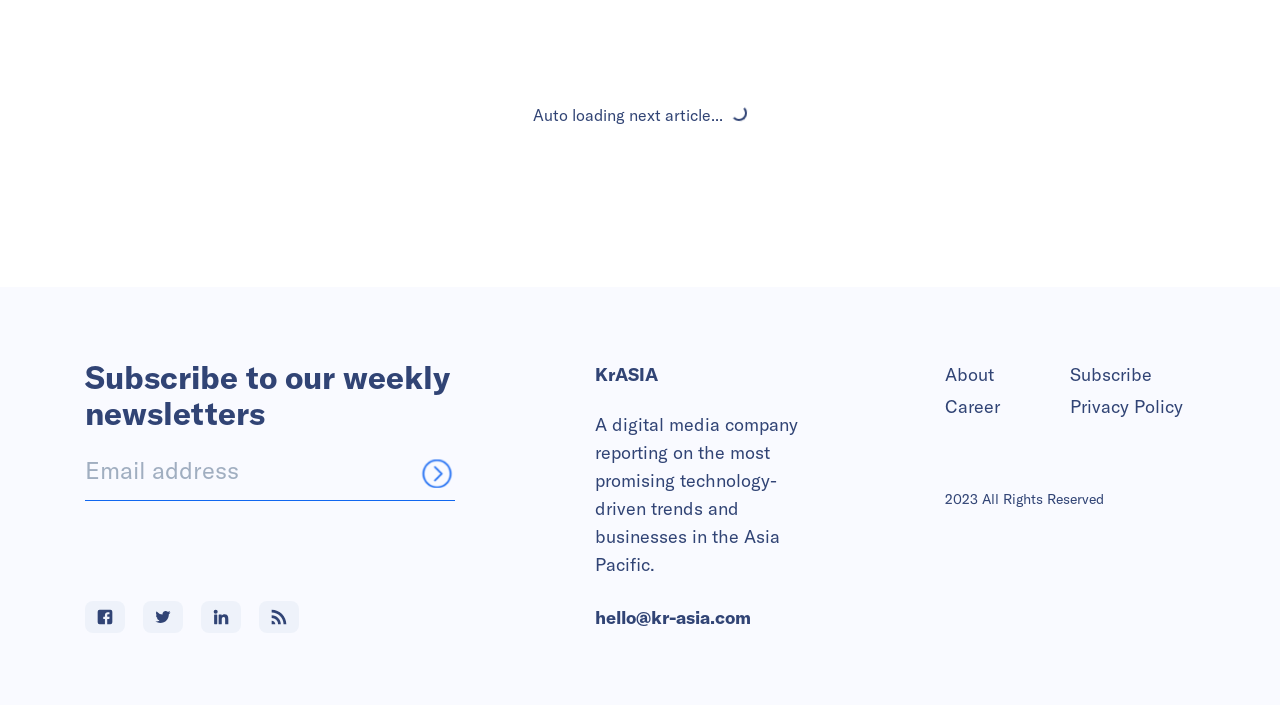Provide the bounding box coordinates of the UI element this sentence describes: "aria-label="Our LinkedIn"".

[0.157, 0.853, 0.188, 0.898]